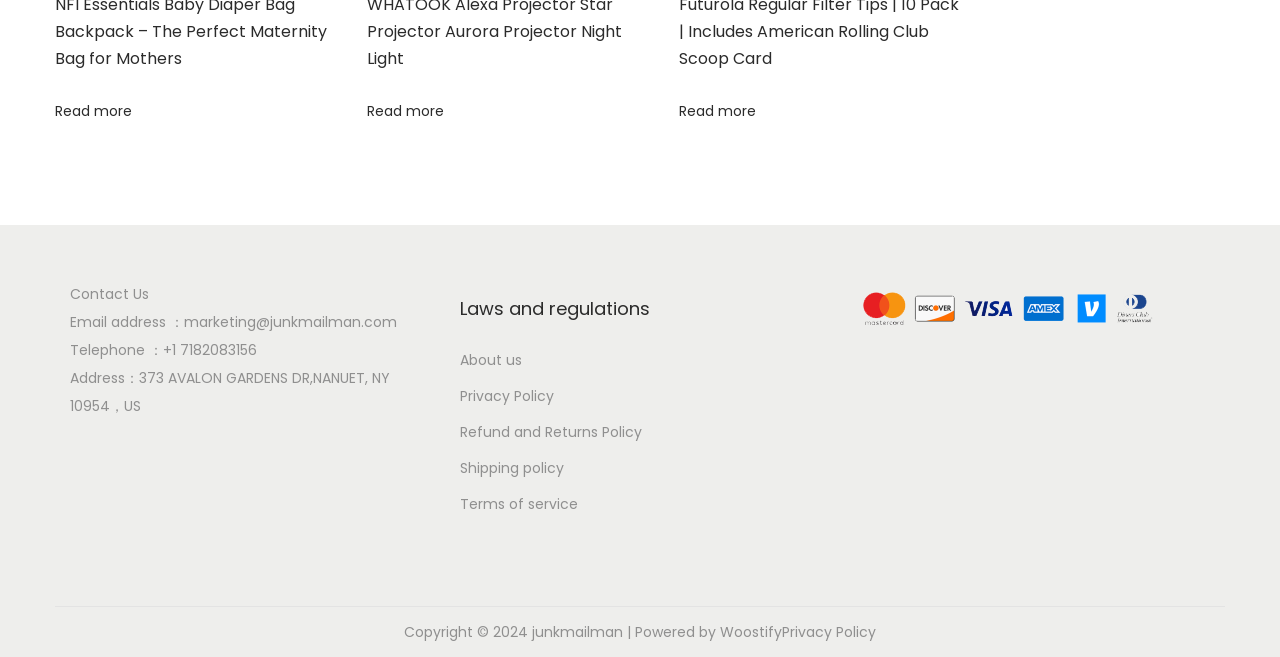Please mark the clickable region by giving the bounding box coordinates needed to complete this instruction: "View Refund and Returns Policy".

[0.359, 0.642, 0.502, 0.673]